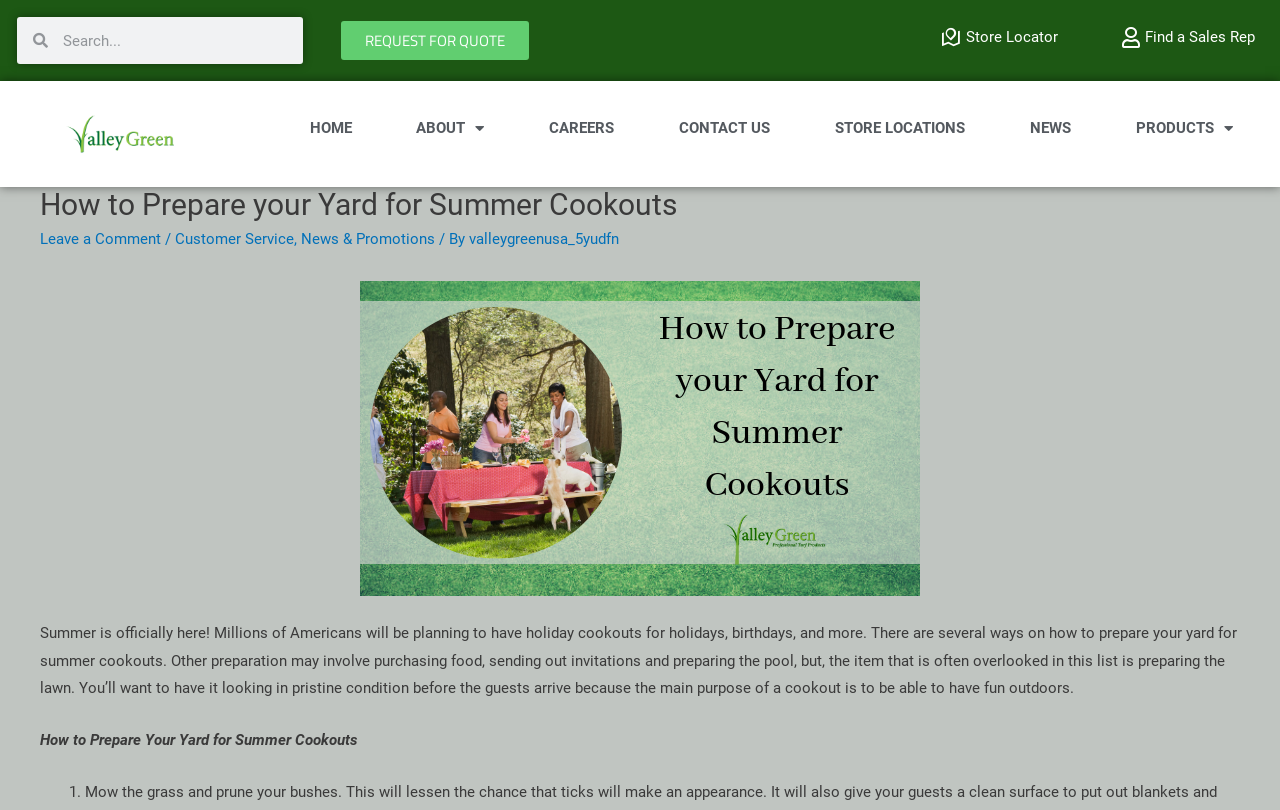What is the main topic of this webpage?
Could you answer the question in a detailed manner, providing as much information as possible?

The webpage is about preparing your yard for summer cookouts, as indicated by the heading 'How to Prepare your Yard for Summer Cookouts' and the image description 'Summer is officially here! Millions of Americans will be planning to have holiday cookouts for holidays, birthdays, and more.'